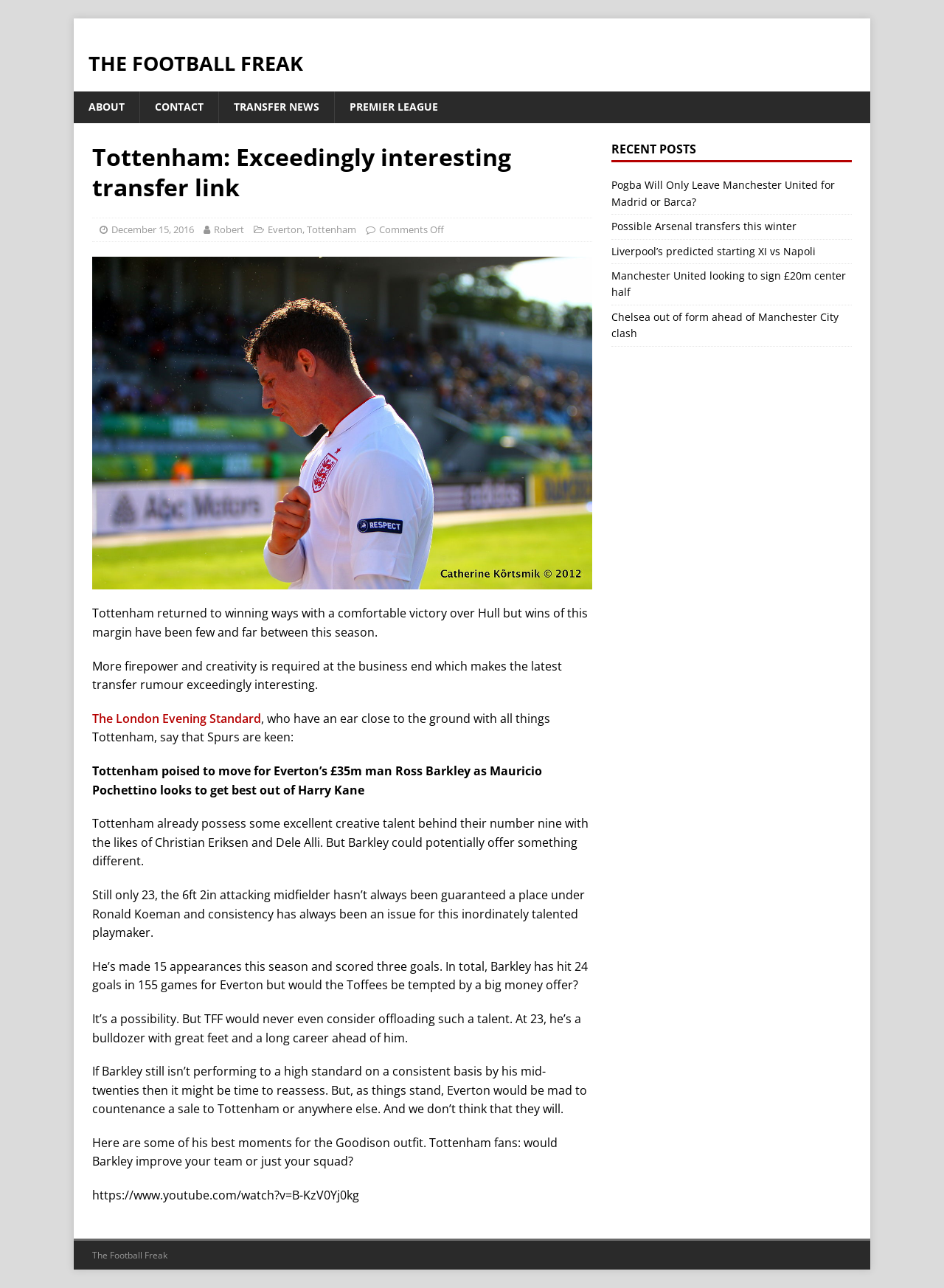Find the headline of the webpage and generate its text content.

Tottenham: Exceedingly interesting transfer link